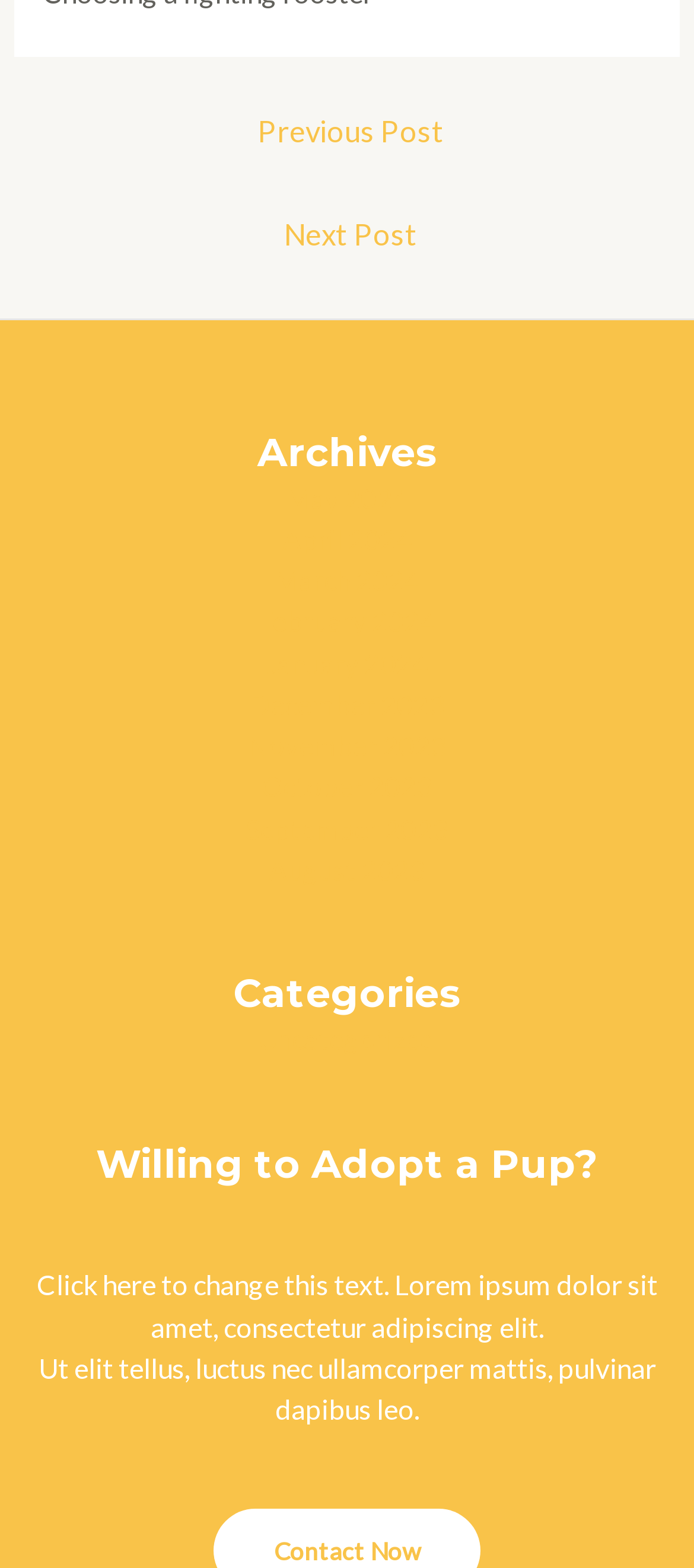Provide your answer in a single word or phrase: 
How many months are listed in the Archives section?

12